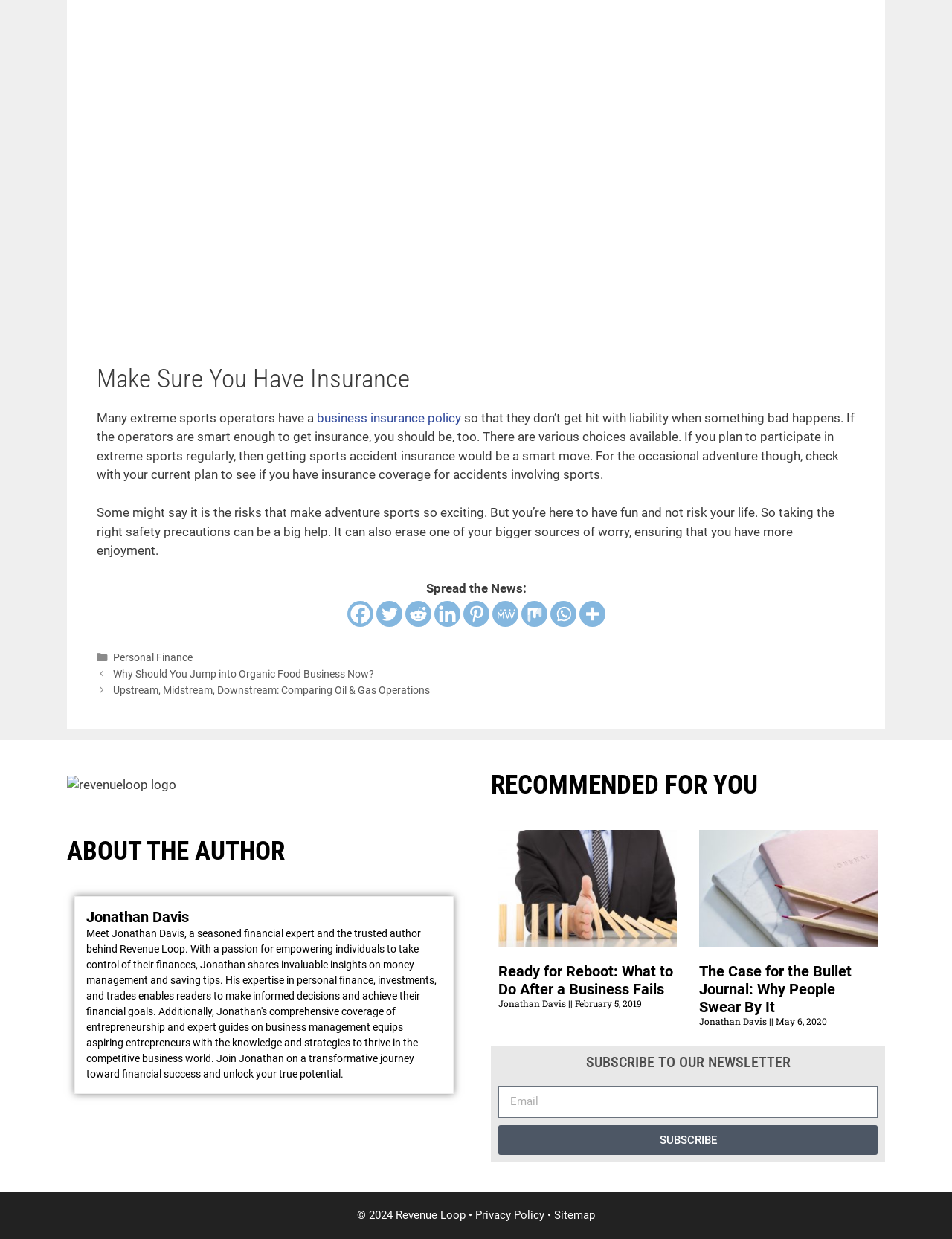Identify the bounding box coordinates of the part that should be clicked to carry out this instruction: "Click the Post Comment button".

None